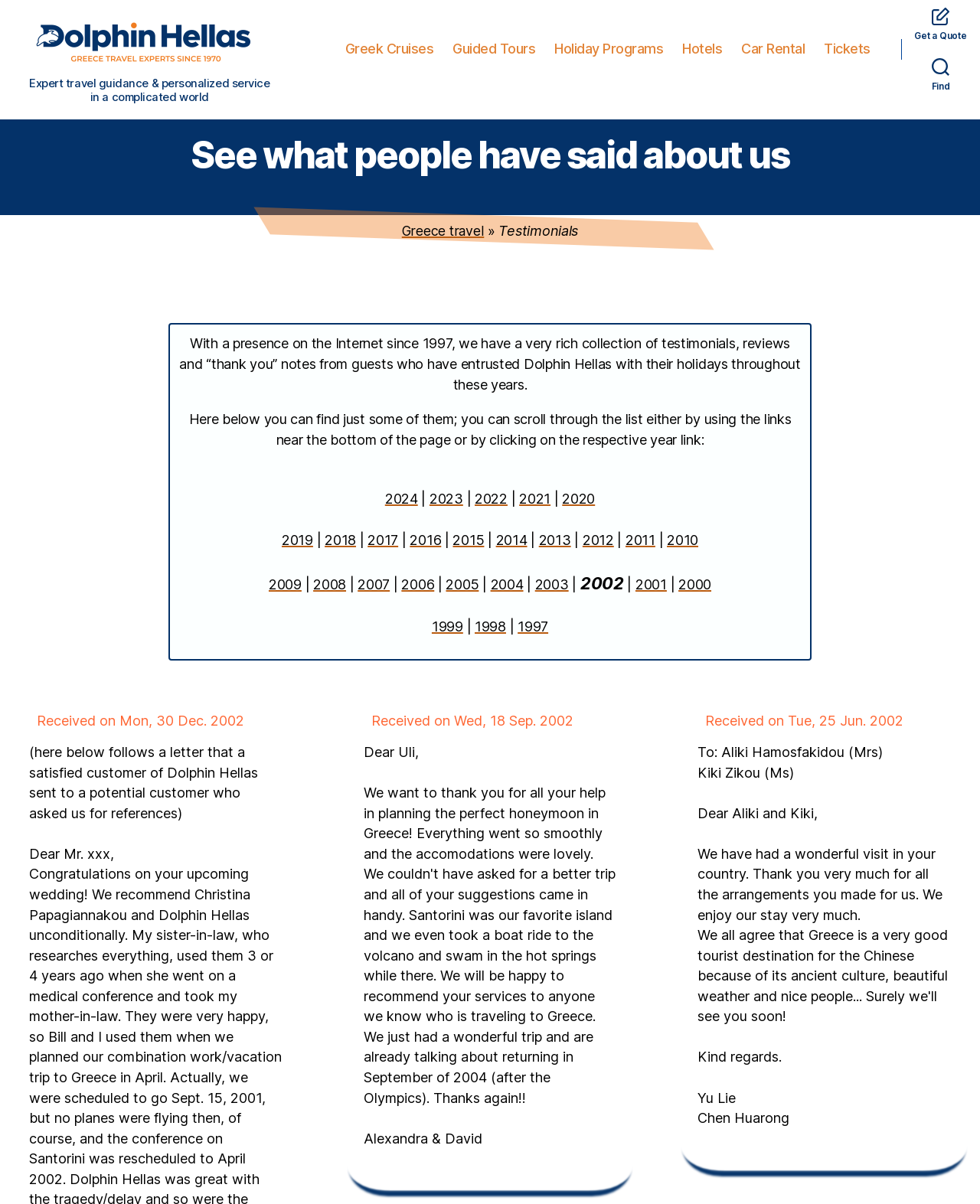Respond to the question below with a single word or phrase:
What is the company name mentioned on the webpage?

Dolphin Hellas